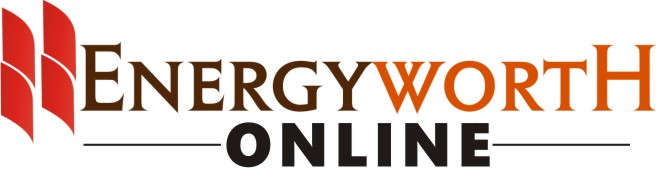What colors are used in the logo design?
Using the image as a reference, give a one-word or short phrase answer.

Red and orange